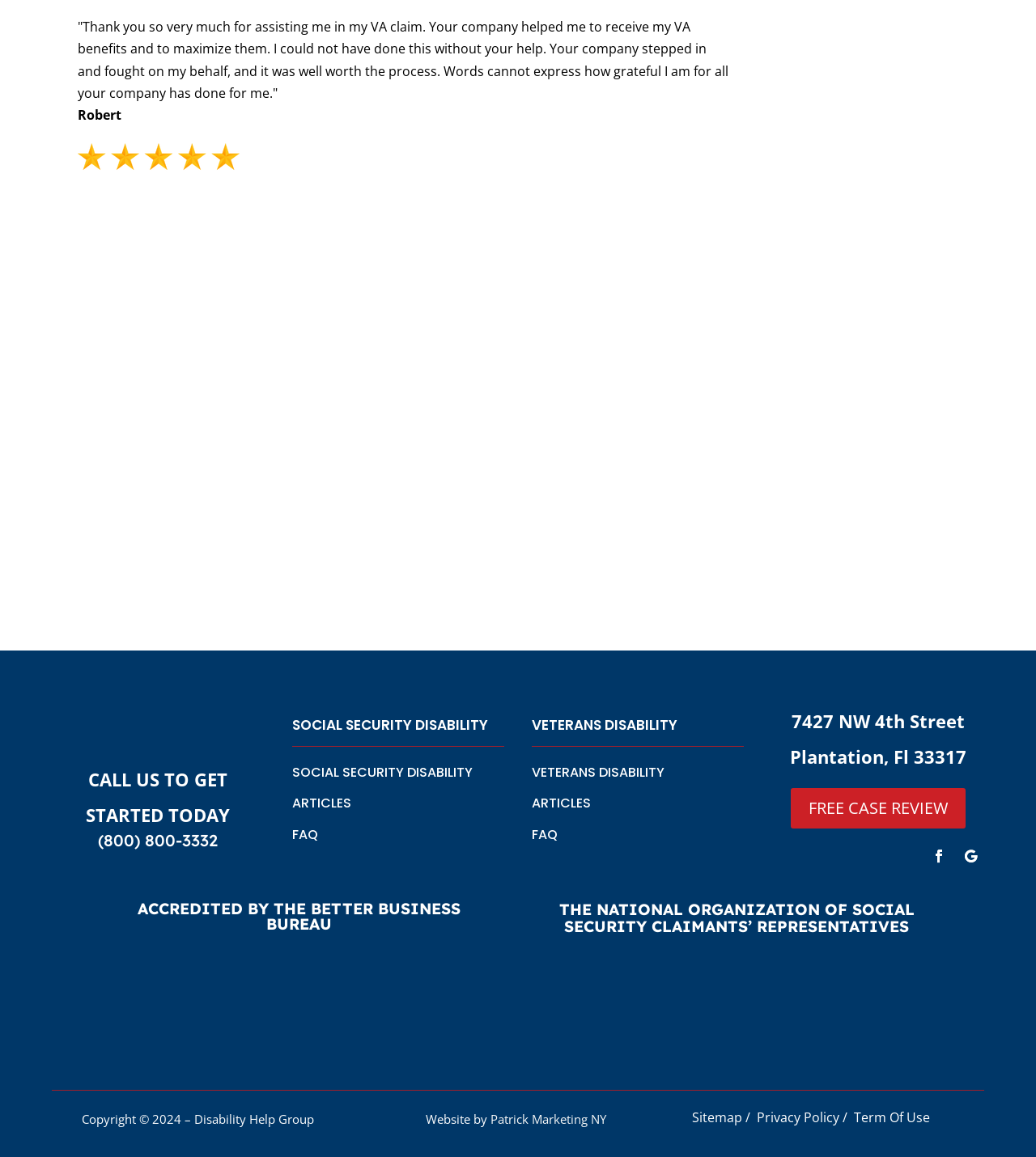Refer to the screenshot and give an in-depth answer to this question: What is the name of the company that helped Robert with his VA claim?

I found the company name by looking at the logo element with the text 'DHG Logo 2022 copy' which is located above the 'FREE CASE REVIEW' heading, and then inferred that the company name is 'Disability Help Group' based on the logo.